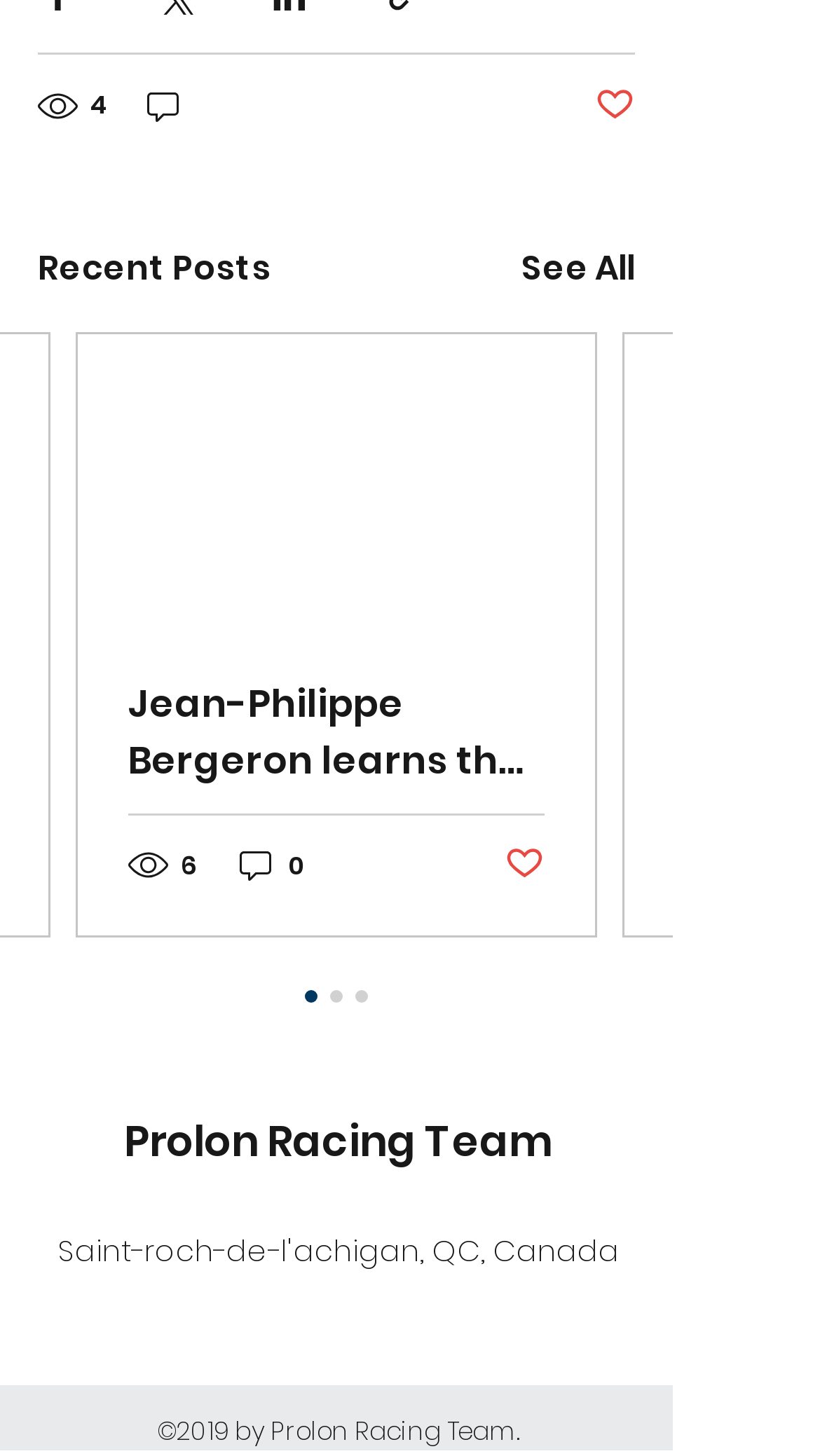Please identify the bounding box coordinates of the region to click in order to complete the given instruction: "Like a post". The coordinates should be four float numbers between 0 and 1, i.e., [left, top, right, bottom].

[0.615, 0.58, 0.664, 0.61]